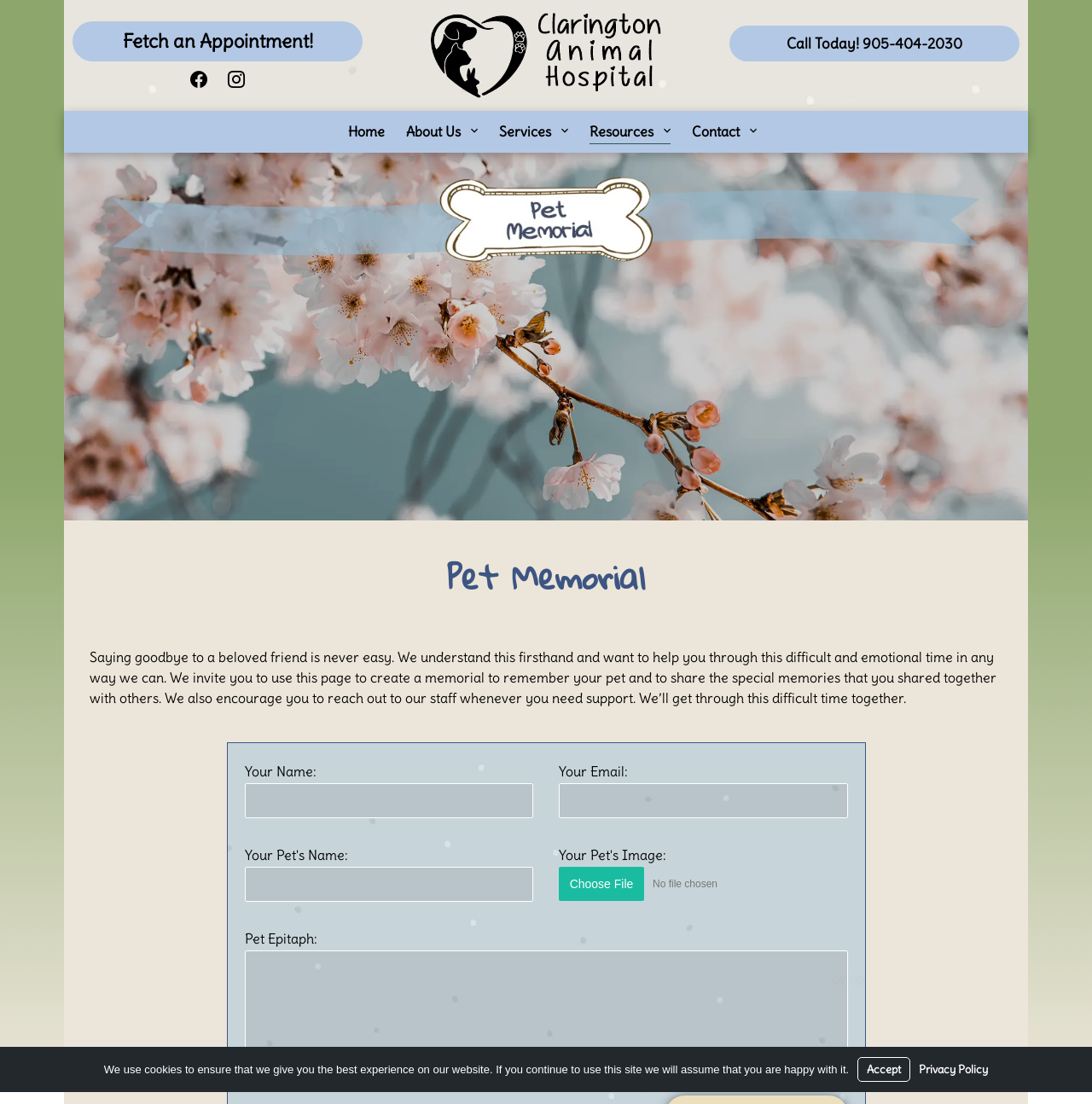Write a detailed summary of the webpage, including text, images, and layout.

This webpage is a pet memorial page from Clarington Animal Hospital. At the top, there is a navigation menu with links to "Fetch an Appointment!", "Home", "About Us", "Services", "Resources", and "Contact". Below the navigation menu, there is a figure with a link to "Clarington Animal Hospital" and an image of the hospital's logo.

On the left side of the page, there is a large image that spans most of the page's width. Above this image, there is a heading that reads "Pet Memorial". Below the image, there is a paragraph of text that explains the purpose of the page, which is to create a memorial to remember a pet and share special memories with others.

Below the paragraph, there is a form with several fields, including "Your Name:", "Your Email:", "Your Pet's Name:", and "Pet Epitaph:". There are also two buttons, one to upload an image of the pet and another to choose a file. Next to the "Choose File" button, there is a text that reads "No file chosen".

At the very bottom of the page, there is a notice about the use of cookies on the website, with links to "Accept" and "Privacy Policy".